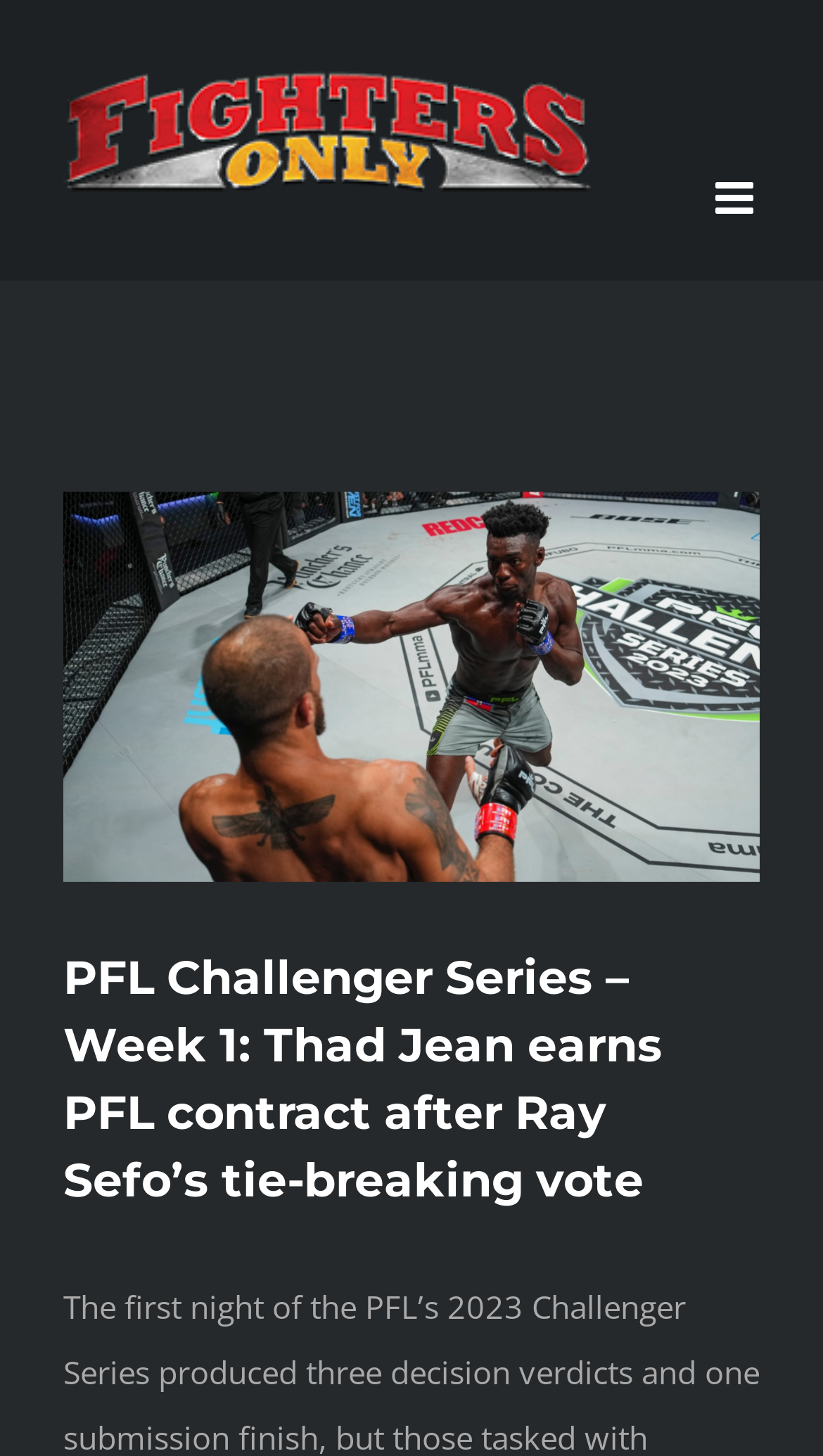Provide a short answer to the following question with just one word or phrase: What is the function of the 'Go to Top' button?

To go to top of page